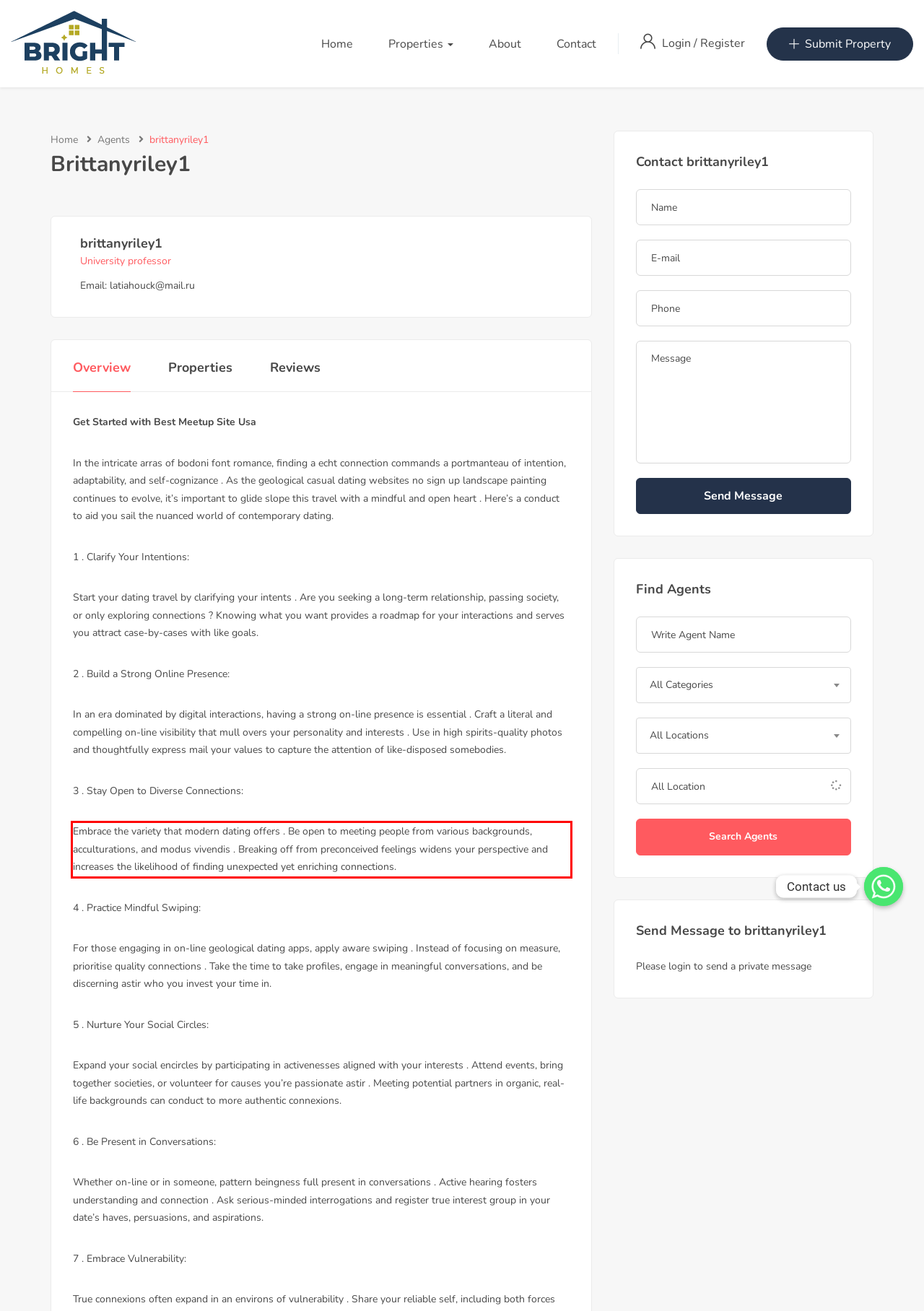You have a screenshot of a webpage, and there is a red bounding box around a UI element. Utilize OCR to extract the text within this red bounding box.

Embrace the variety that modern dating offers . Be open to meeting people from various backgrounds, acculturations, and modus vivendis . Breaking off from preconceived feelings widens your perspective and increases the likelihood of finding unexpected yet enriching connections.